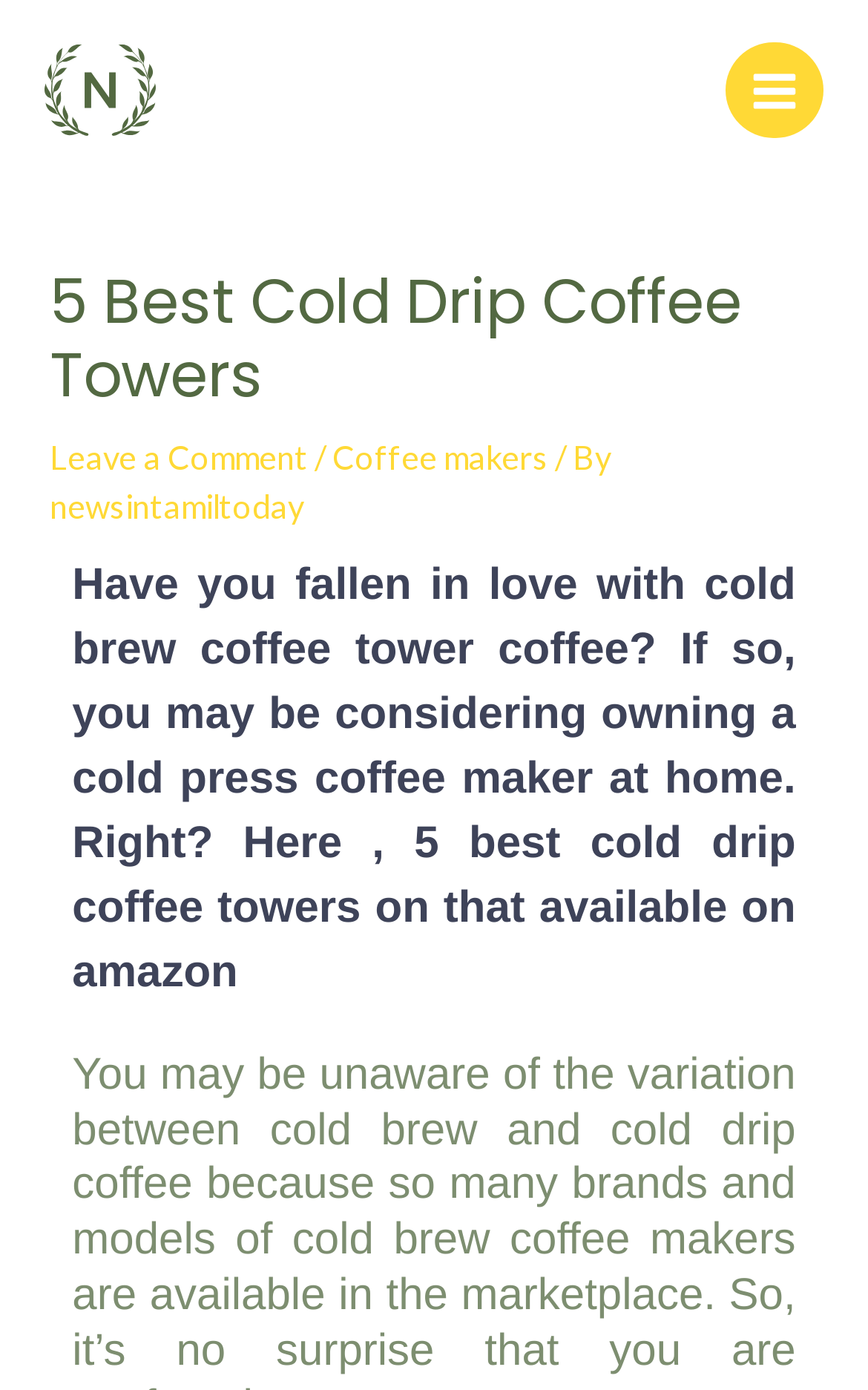What is the navigation section title?
Please provide a single word or phrase as the answer based on the screenshot.

Post navigation